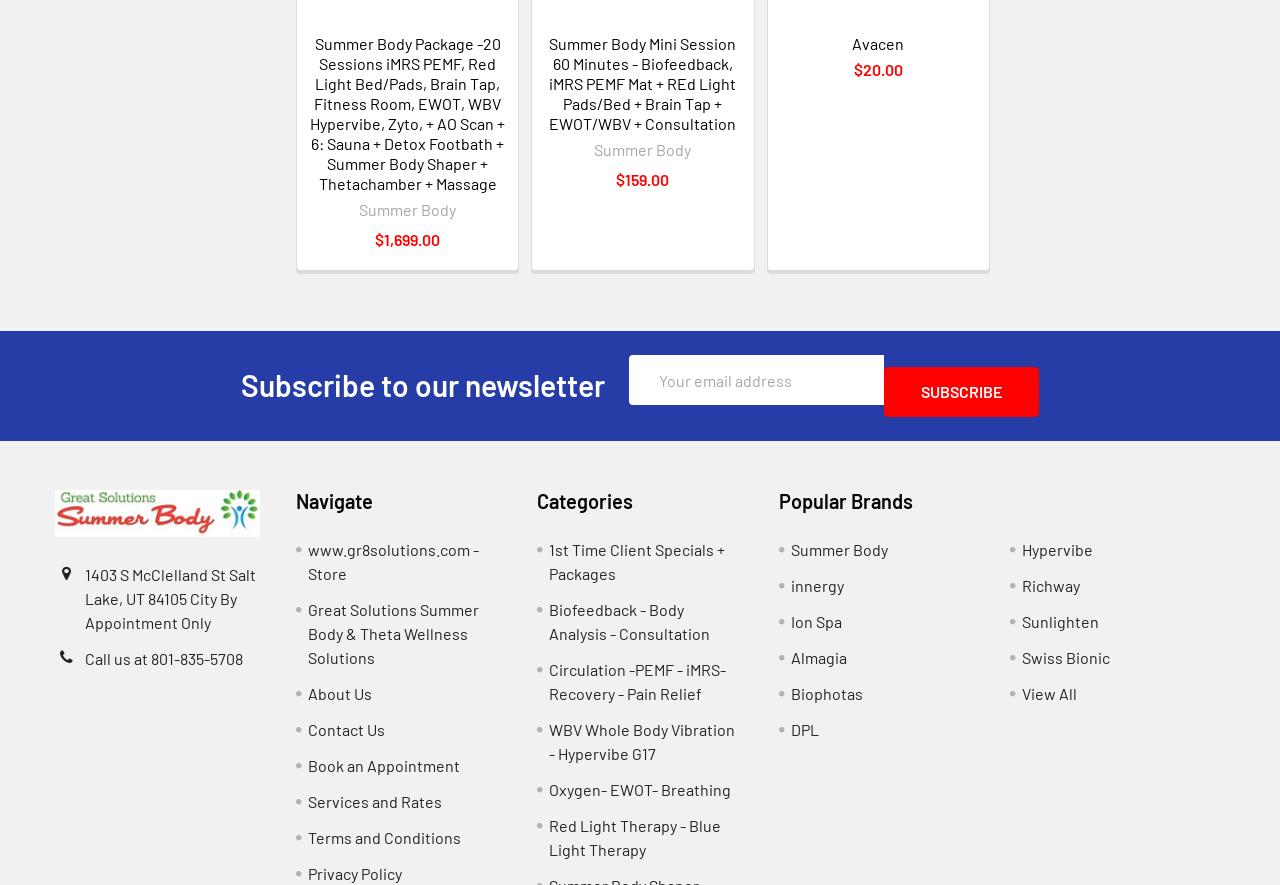How many links are there in the 'Categories' section?
Please provide a single word or phrase in response based on the screenshot.

6